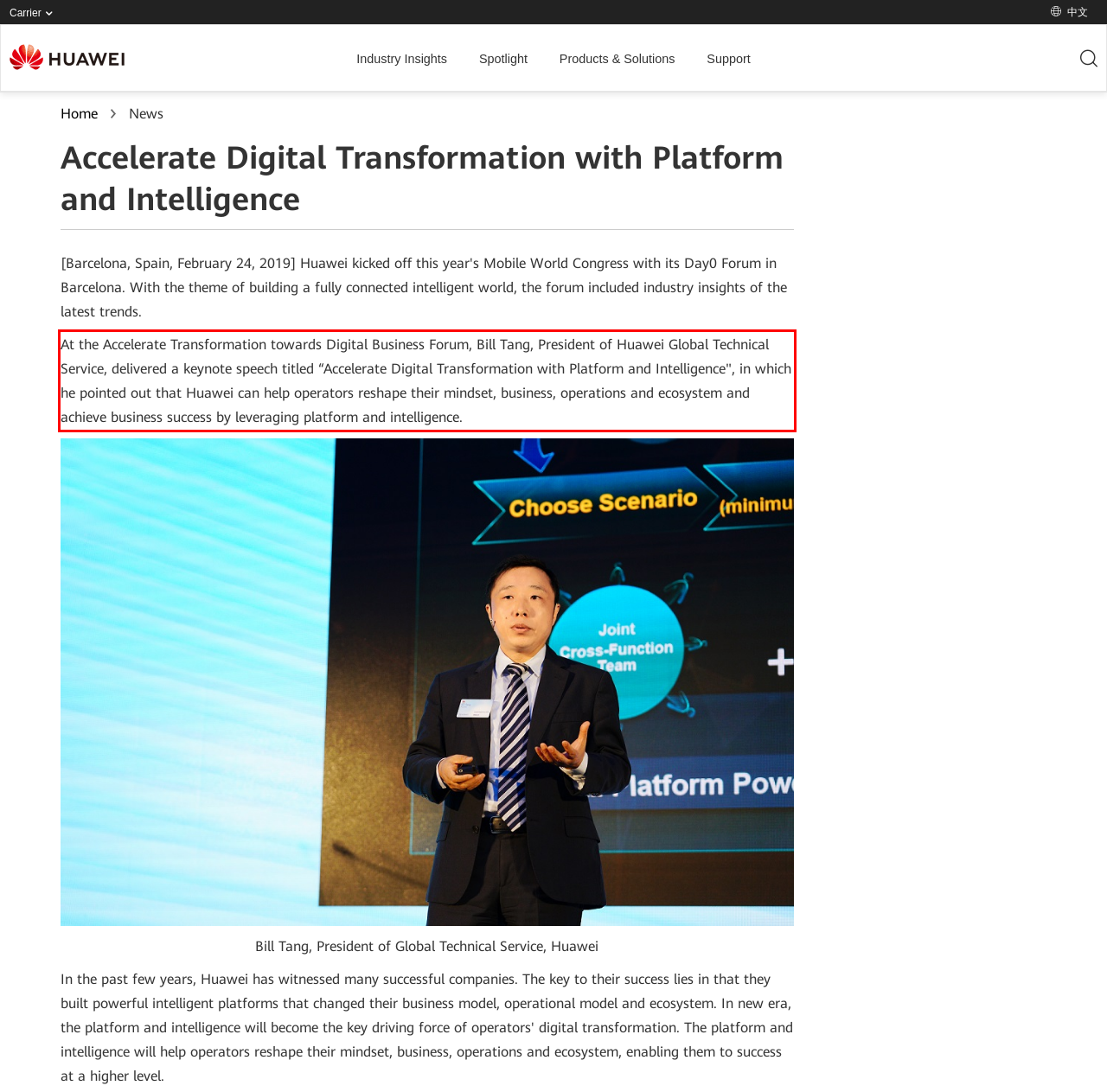Please look at the screenshot provided and find the red bounding box. Extract the text content contained within this bounding box.

At the Accelerate Transformation towards Digital Business Forum, Bill Tang, President of Huawei Global Technical Service, delivered a keynote speech titled “Accelerate Digital Transformation with Platform and Intelligence", in which he pointed out that Huawei can help operators reshape their mindset, business, operations and ecosystem and achieve business success by leveraging platform and intelligence.